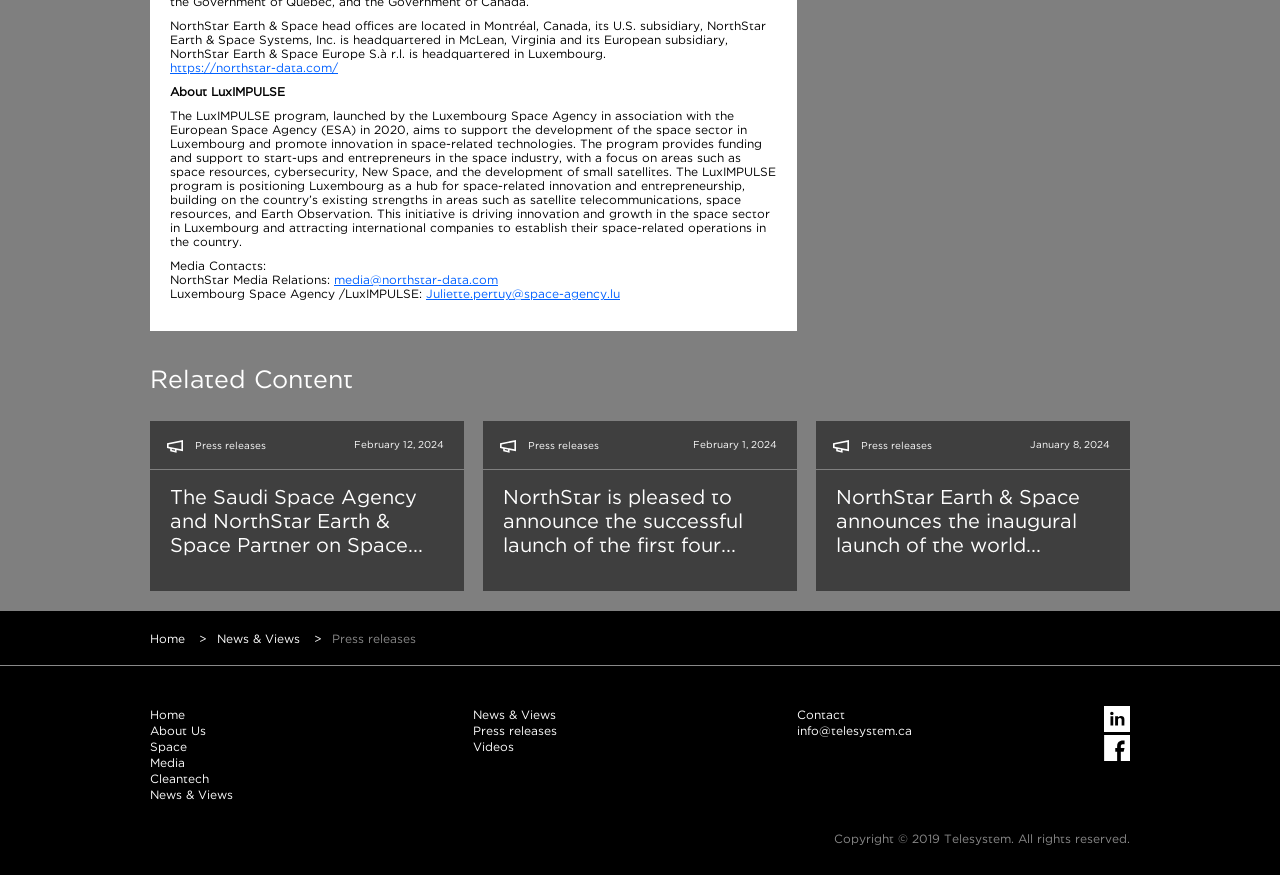Find the bounding box coordinates of the element I should click to carry out the following instruction: "Read the press release from February 12, 2024".

[0.117, 0.554, 0.362, 0.637]